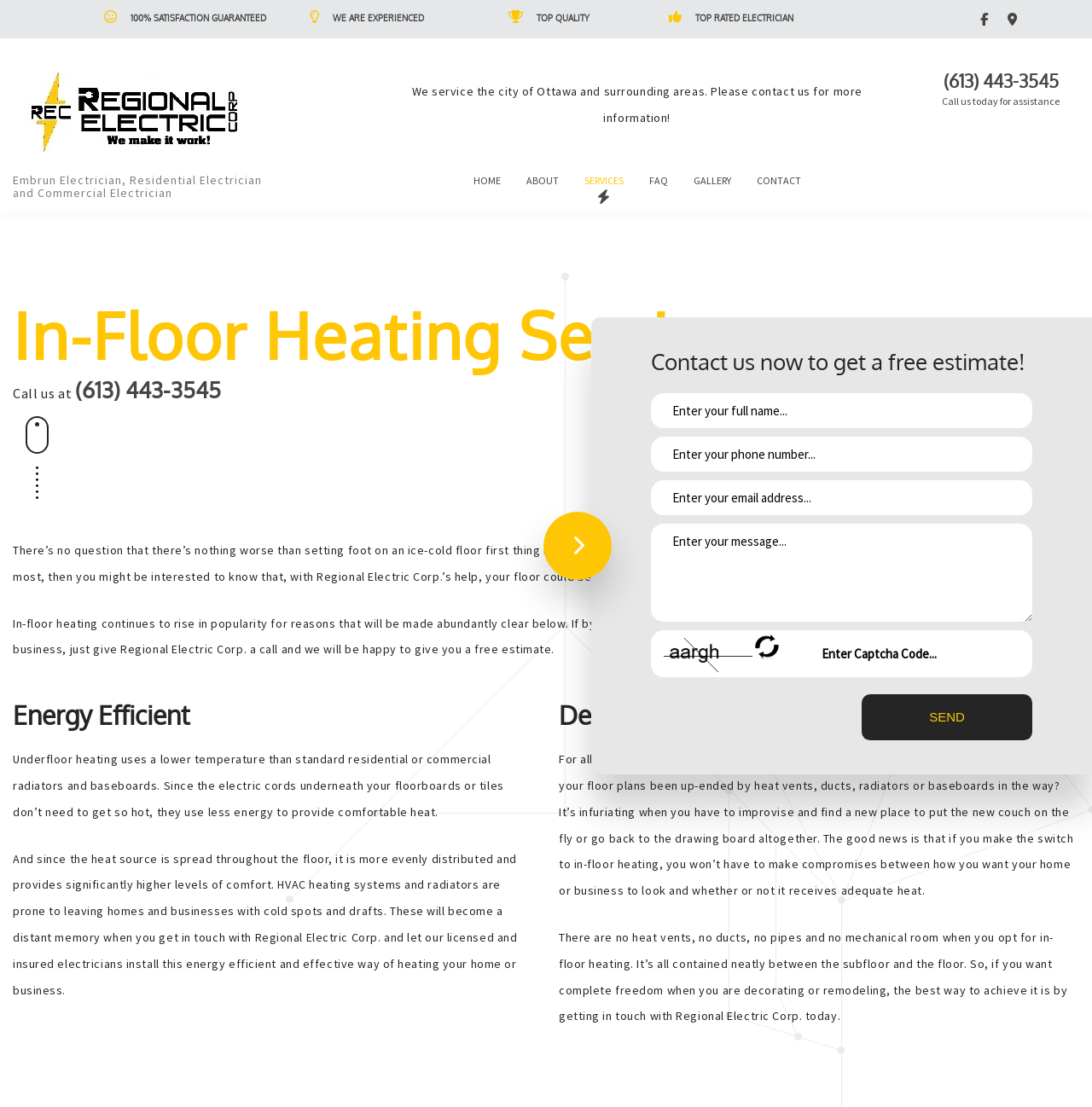Respond with a single word or phrase to the following question:
What services does the company provide?

Electrical services